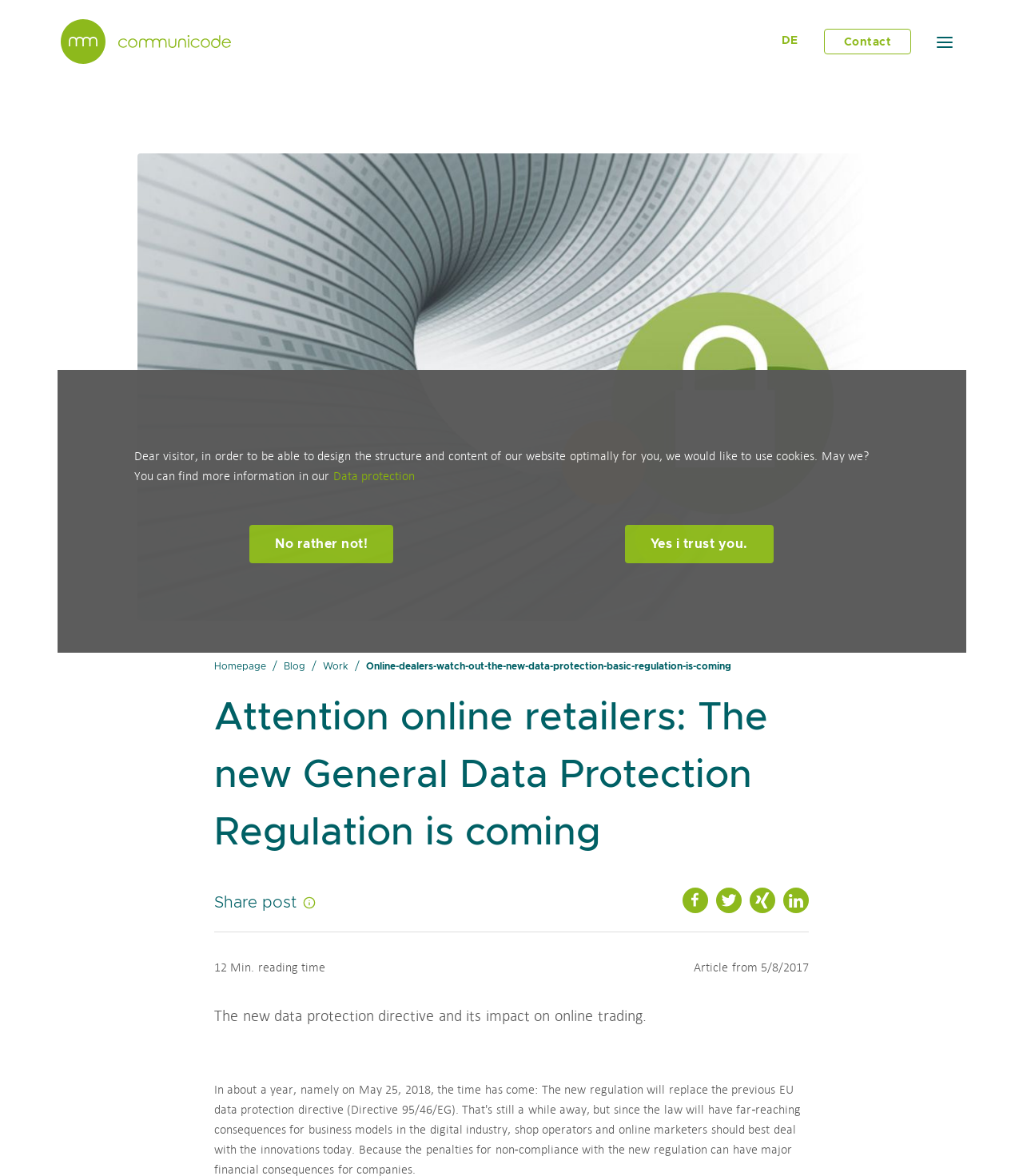Please identify the primary heading of the webpage and give its text content.

Attention online retailers: The new General Data Protection Regulation is coming